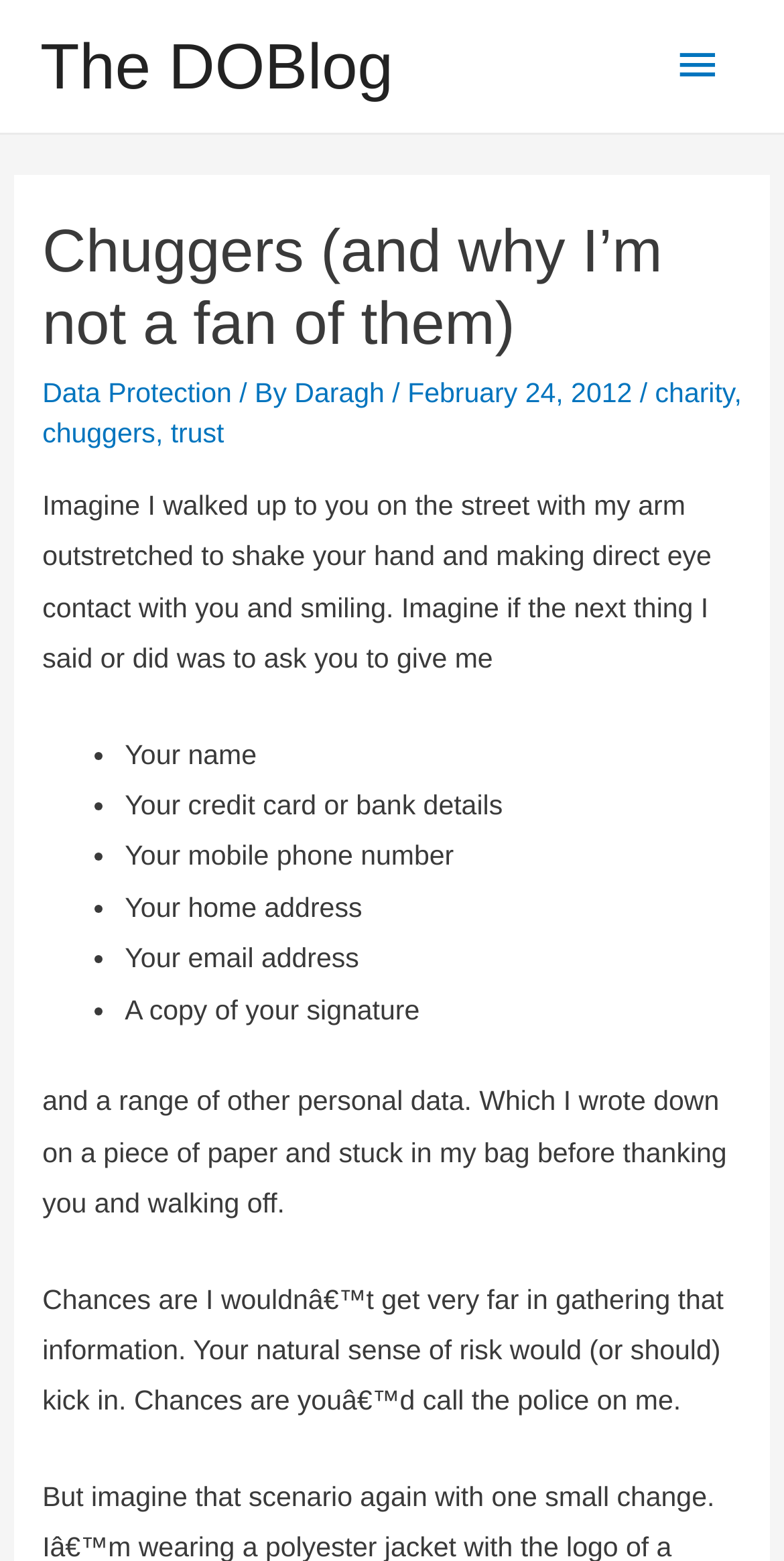Answer in one word or a short phrase: 
What is the date of the article?

February 24, 2012